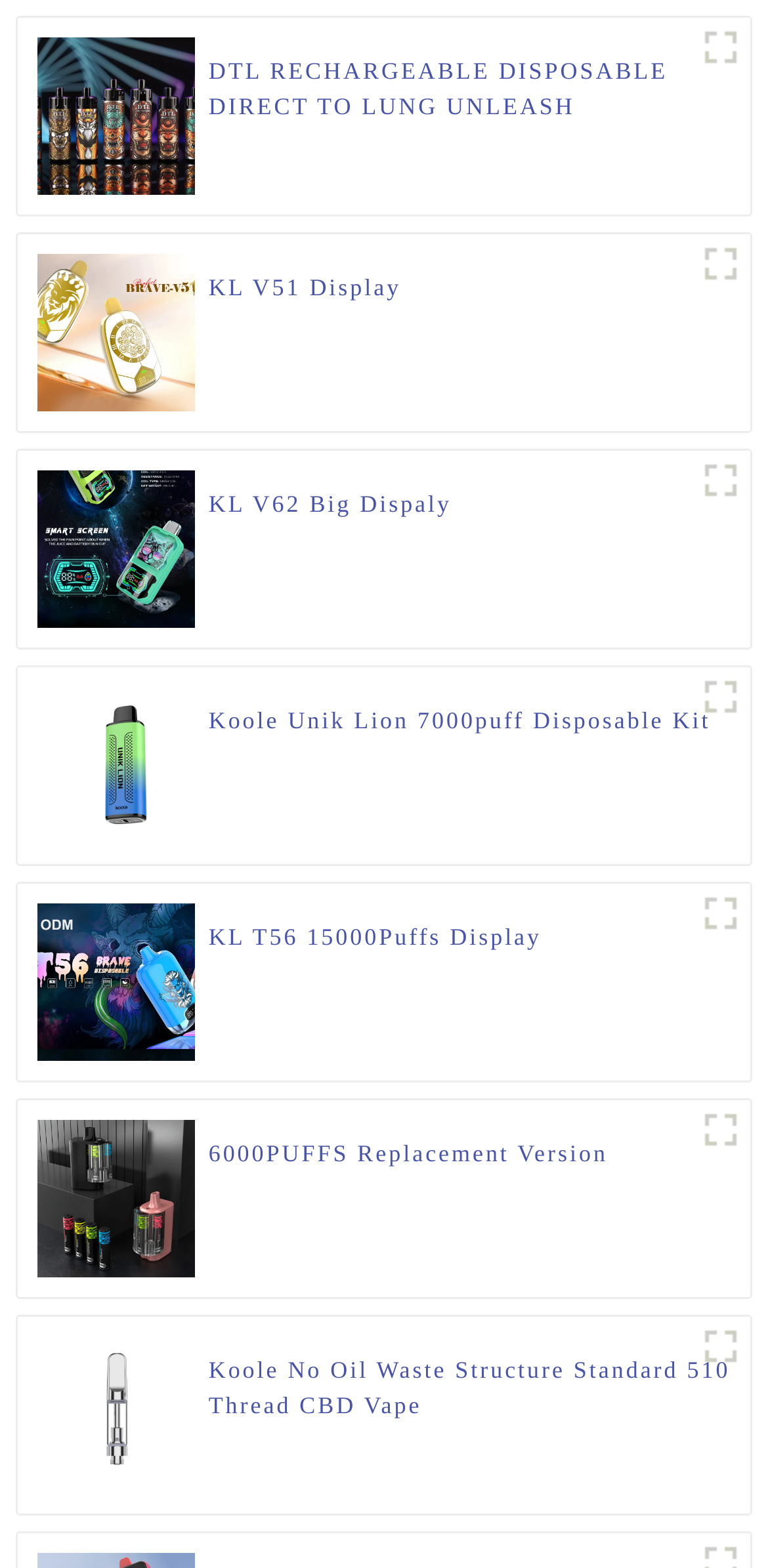Please indicate the bounding box coordinates of the element's region to be clicked to achieve the instruction: "Learn about Koole Unik Lion 7000puff Disposable Kit". Provide the coordinates as four float numbers between 0 and 1, i.e., [left, top, right, bottom].

[0.272, 0.449, 0.925, 0.494]